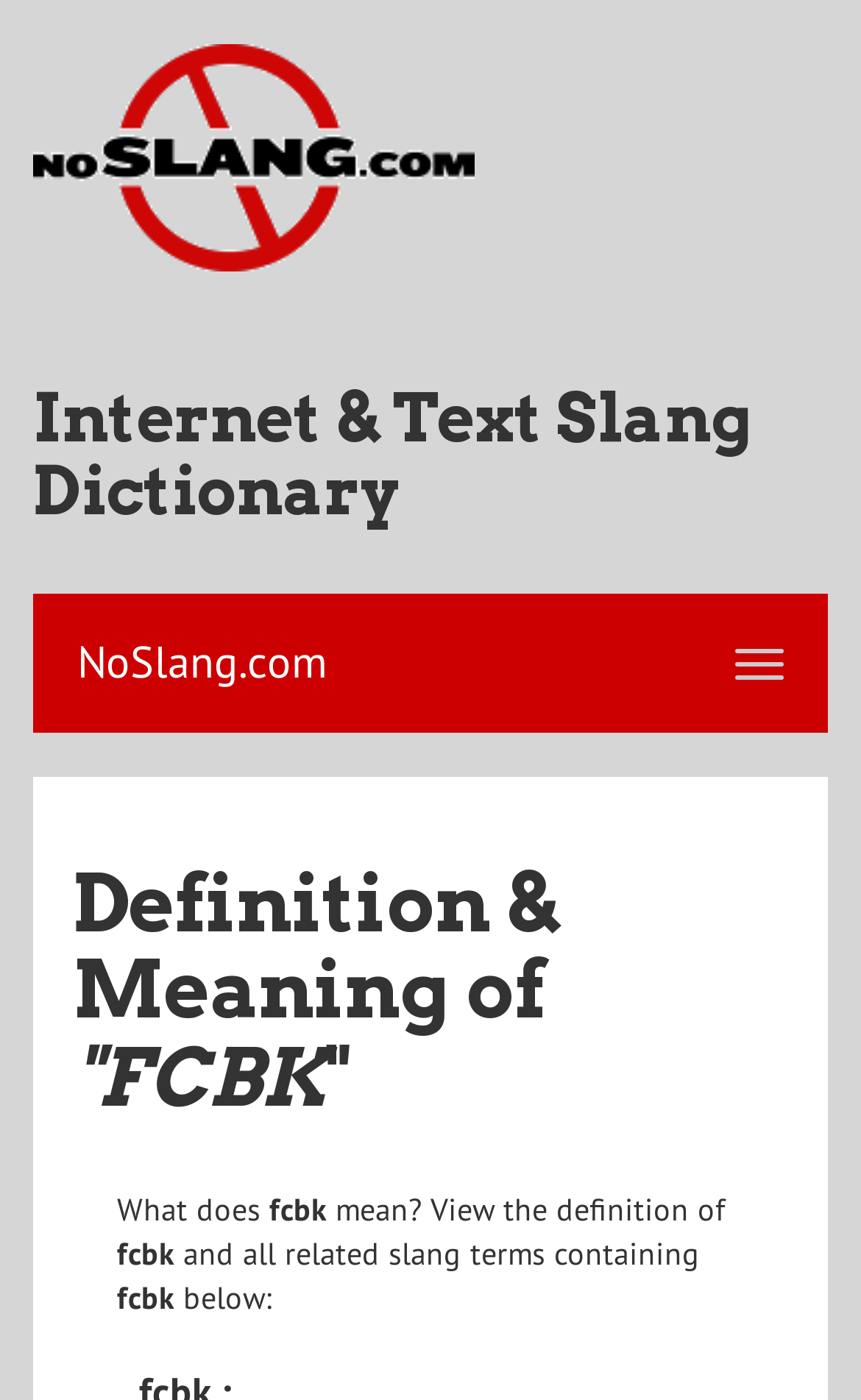Provide an in-depth description of the elements and layout of the webpage.

The webpage is about the meaning and definition of the abbreviation "FCBK". At the top left, there is a link to an "Internet & Text Slang Dictionary" accompanied by an image with the same name. Below this link, there is a heading with the same title. 

To the right of the link, there is a button labeled "NoSlang.com". 

Further down, there is a heading that reads "Definition & Meaning of 'FCBK'". Below this heading, there are four lines of text that ask "What does fcbk mean? View the definition of and all related slang terms containing below:".